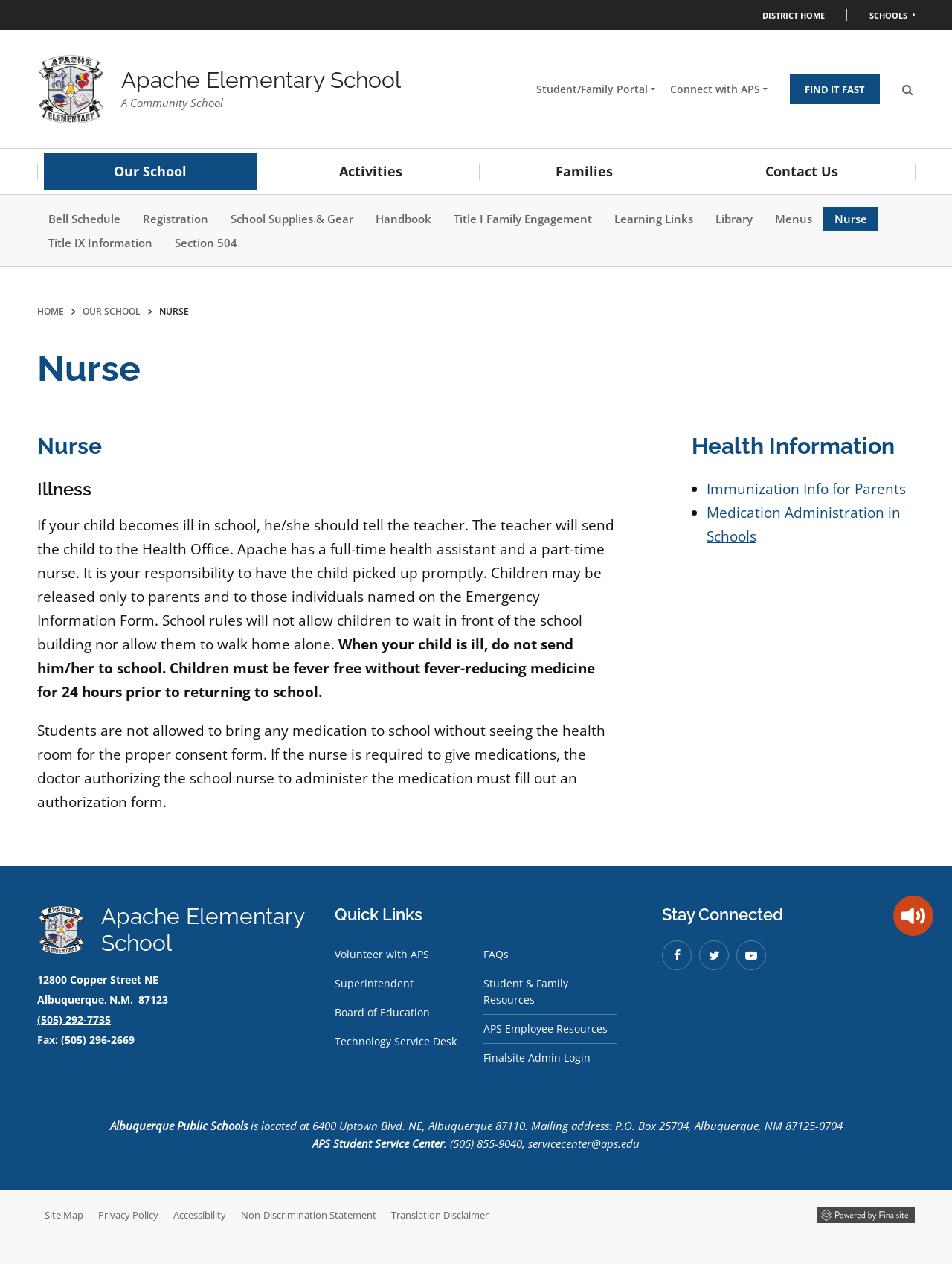What is the phone number of the school?
Refer to the image and provide a one-word or short phrase answer.

(505) 292-7735